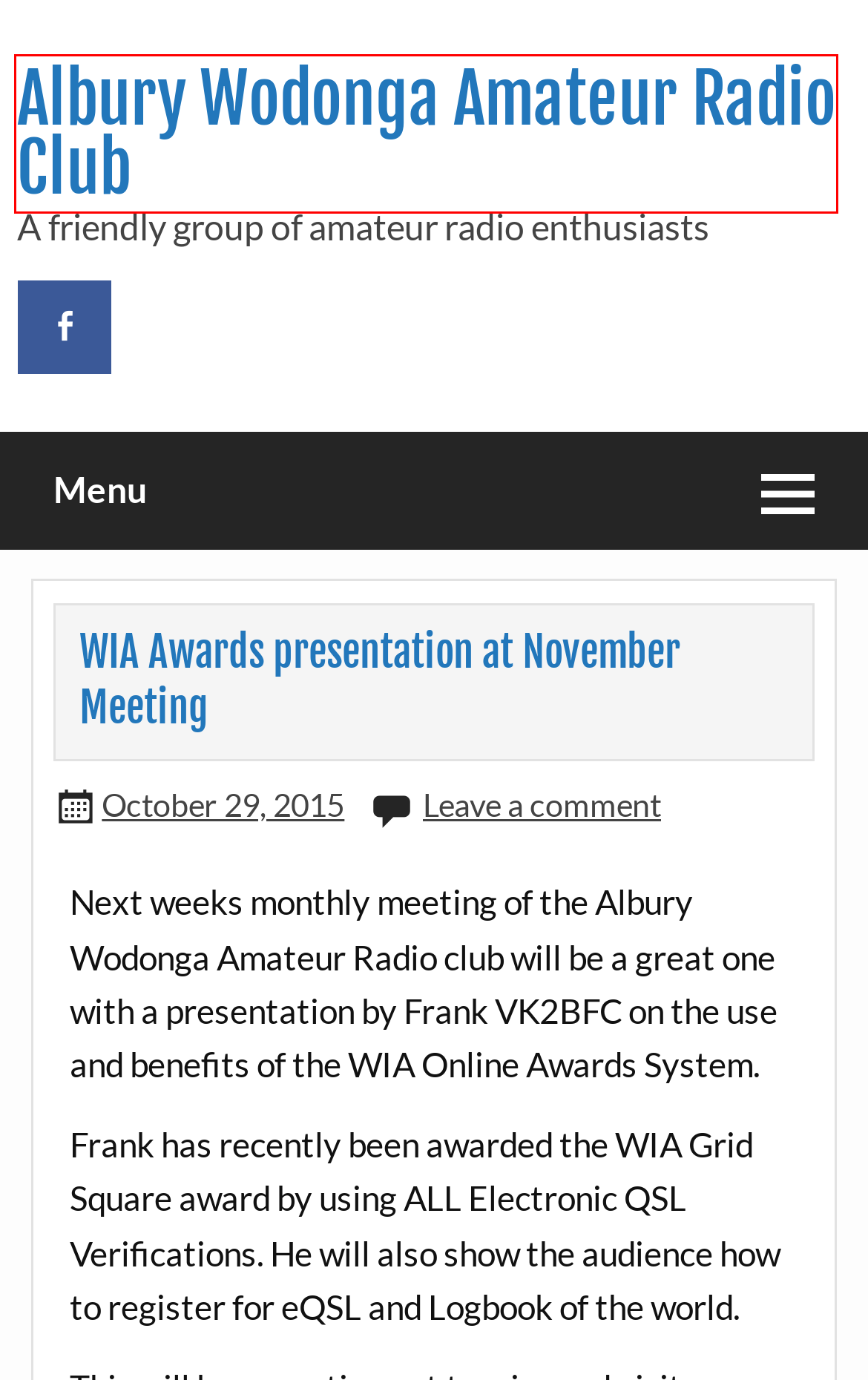Given a screenshot of a webpage with a red bounding box, please pick the webpage description that best fits the new webpage after clicking the element inside the bounding box. Here are the candidates:
A. VK Contest Log software – Albury Wodonga Amateur Radio Club
B. Mt. Granya activation – Albury Wodonga Amateur Radio Club
C. Meetings – Albury Wodonga Amateur Radio Club
D. Another Antenna Project from Rob! – Albury Wodonga Amateur Radio Club
E. The ZS6BKW Multiband HF Antenna – Albury Wodonga Amateur Radio Club
F. Blogs | Direktorat Pusat Teknologi Informasi
G. Albury Wodonga Amateur Radio Club – A friendly group of amateur radio enthusiasts
H. Retired Themes – ThemeZee

G